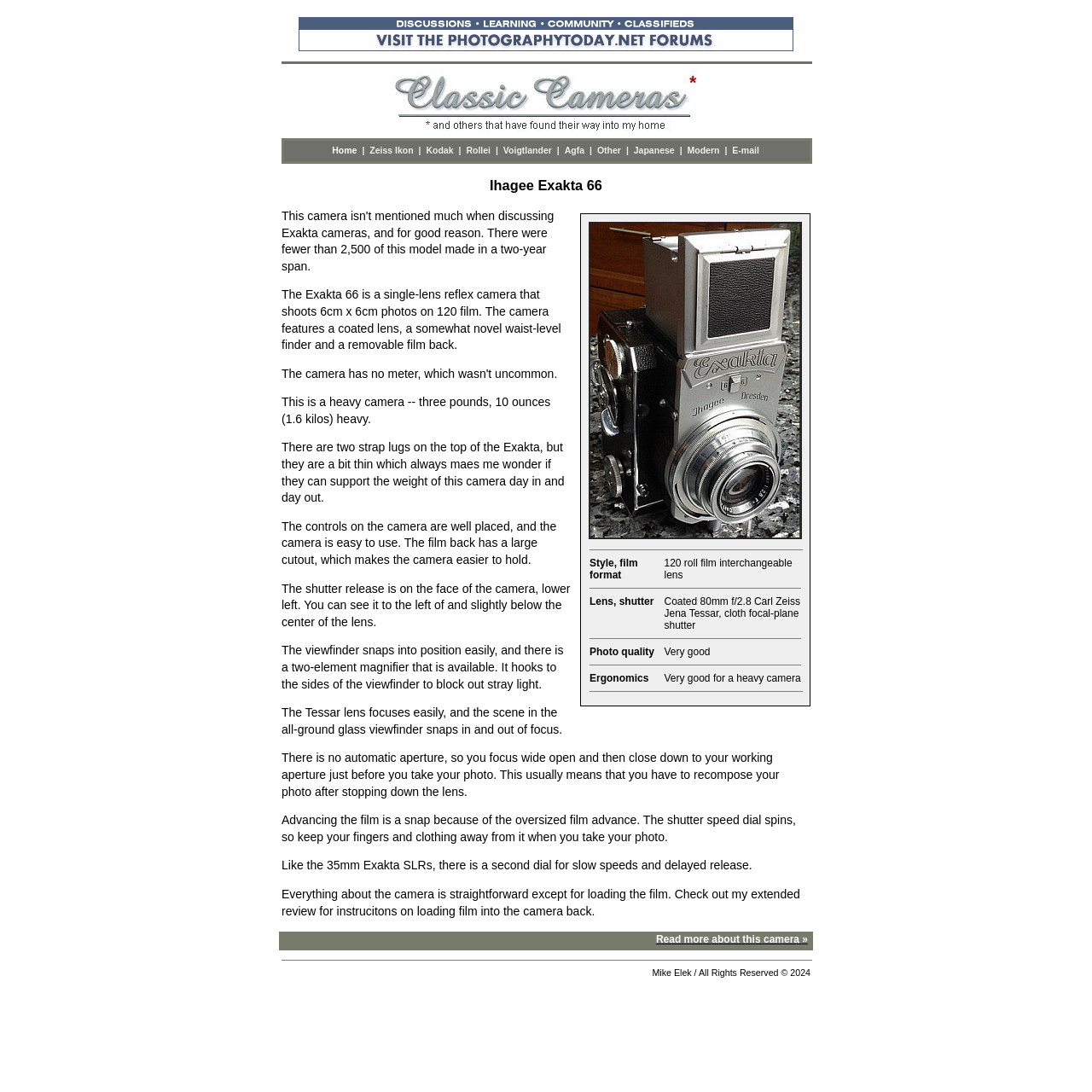Write an extensive caption that covers every aspect of the webpage.

The webpage is about the Ihagee Exakta 66 camera, with a title "Mike Elek: Ihagee Exakta 66" at the top. Below the title, there is a horizontal separator line. On the top-left side, there is a link and an image, which is likely a logo or a banner. 

On the top-right side, there are several links and static text elements, including "Home", "Zeiss Ikon", "Kodak", "Rollei", "Voigtlander", "Agfa", "Other", "Japanese", and "Modern", which appear to be categories or links to other related pages. There is also an "E-mail" link.

Below these links, there is a heading "Ihagee Exakta 66" and a large image of the camera. Underneath the image, there is a table with several rows, each containing two columns. The left column has labels such as "Style, film format", "Lens, shutter", "Photo quality", "Ergonomics", and the right column has corresponding descriptions.

Below the table, there are several paragraphs of static text that provide detailed information about the camera, including its features, weight, controls, viewfinder, lens, and film loading process.

At the bottom of the page, there is a link "Read more about this camera »" and a horizontal separator line. Finally, there is a copyright notice "Mike Elek / All Rights Reserved © 2024" at the very bottom.